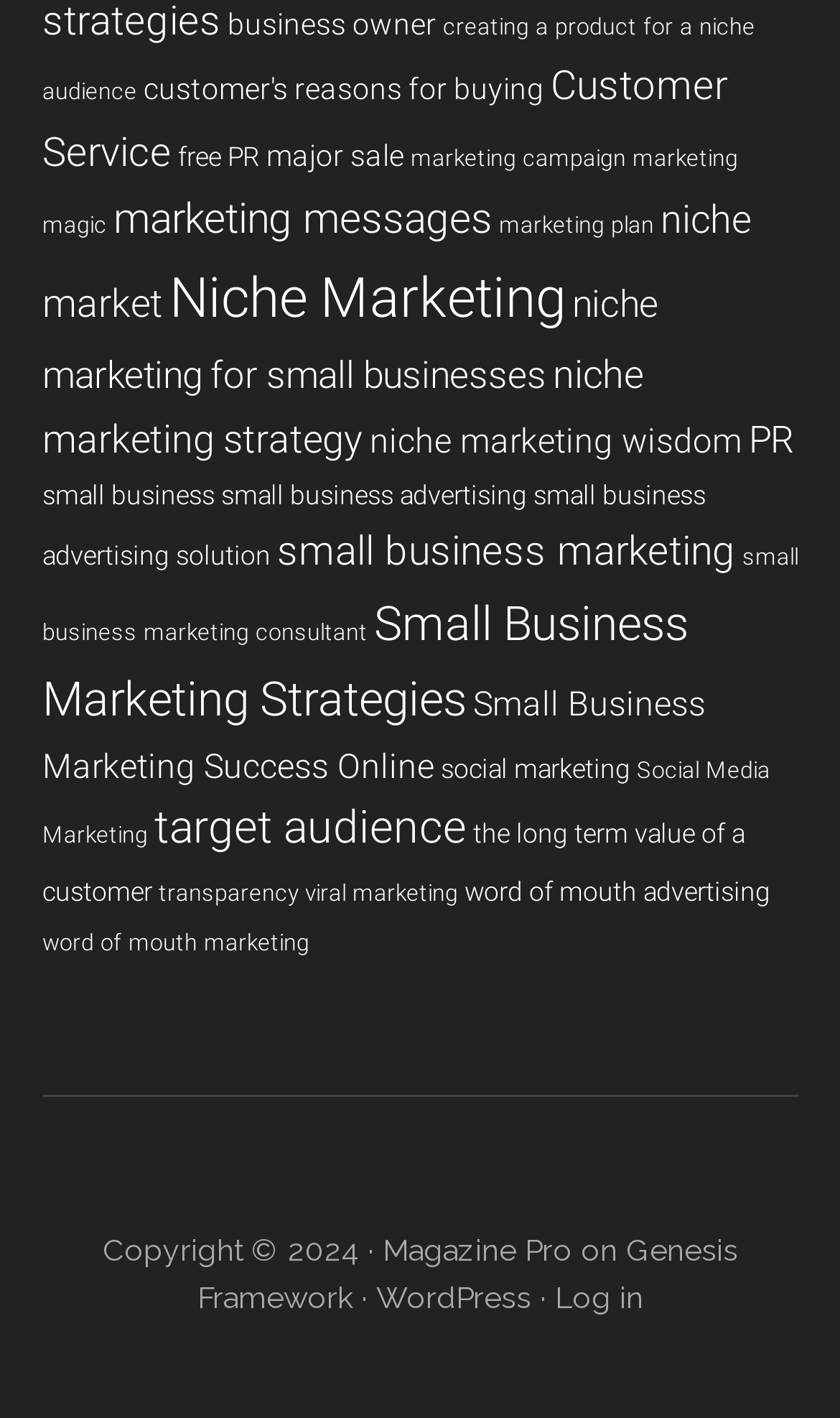Determine the bounding box coordinates of the clickable element to achieve the following action: 'Read about 'Small Business Marketing Strategies''. Provide the coordinates as four float values between 0 and 1, formatted as [left, top, right, bottom].

[0.05, 0.42, 0.819, 0.512]